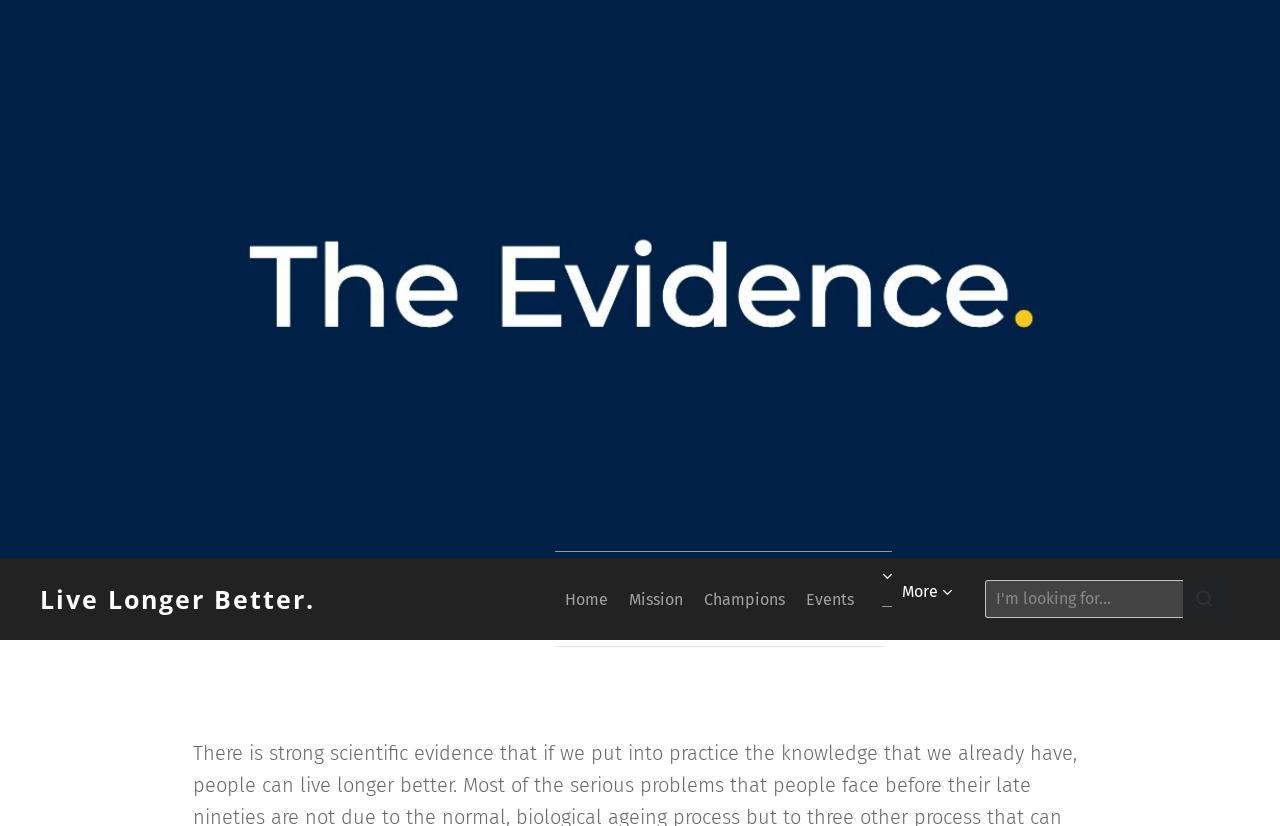What is the function of the button with a magnifying glass icon?
Provide an in-depth answer to the question, covering all aspects.

The button with a magnifying glass icon is located next to the textbox and is likely a search button. When clicked, it will probably submit the search query entered in the textbox and display the search results.